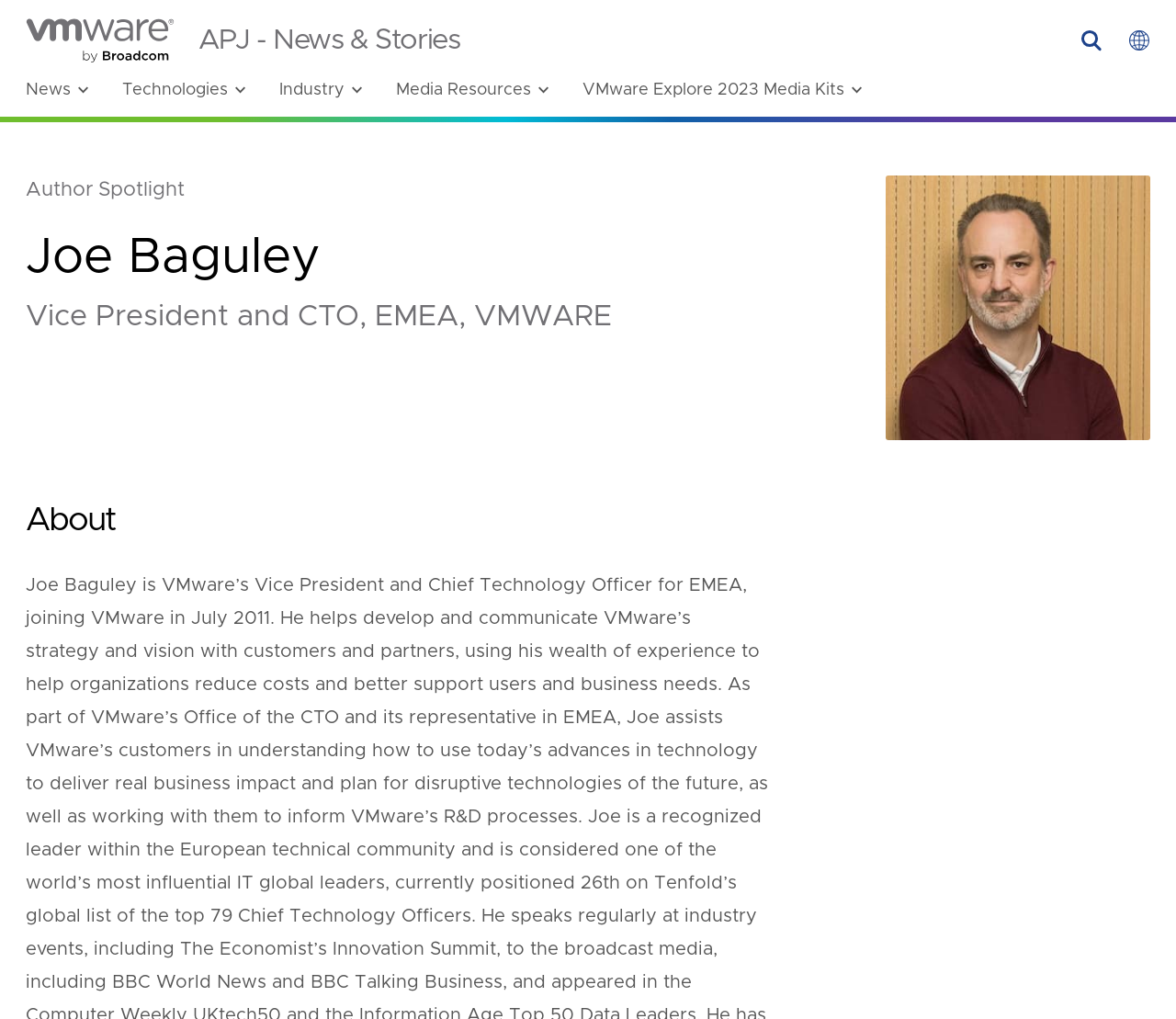Present a detailed account of what is displayed on the webpage.

The webpage is about Joe Baguley, VMware's Vice President and Chief Technology Officer for EMEA. At the top left corner, there is a VMware by Broadcom logo, which is an image. Next to it, there is a search button labeled "Search on VMware" and a language settings button labeled "Open Language Settings" at the top right corner.

Below the logo, there is a primary navigation menu with several menu items, including "News", "Technologies", "Industry", "Media Resources", and "VMware Explore 2023 Media Kits". Each menu item has a chevron down icon, indicating that it has a dropdown menu.

On the left side of the page, there is a section highlighting the author, Joe Baguley. It features a heading with his name, a subheading describing his role, and a photo of him. Below the author section, there is a static text labeled "About".

The overall layout of the webpage is organized, with clear headings and concise text. The use of images, such as the VMware logo and Joe Baguley's photo, adds visual appeal to the page. The navigation menu is prominently displayed at the top, making it easy for users to access different sections of the website.